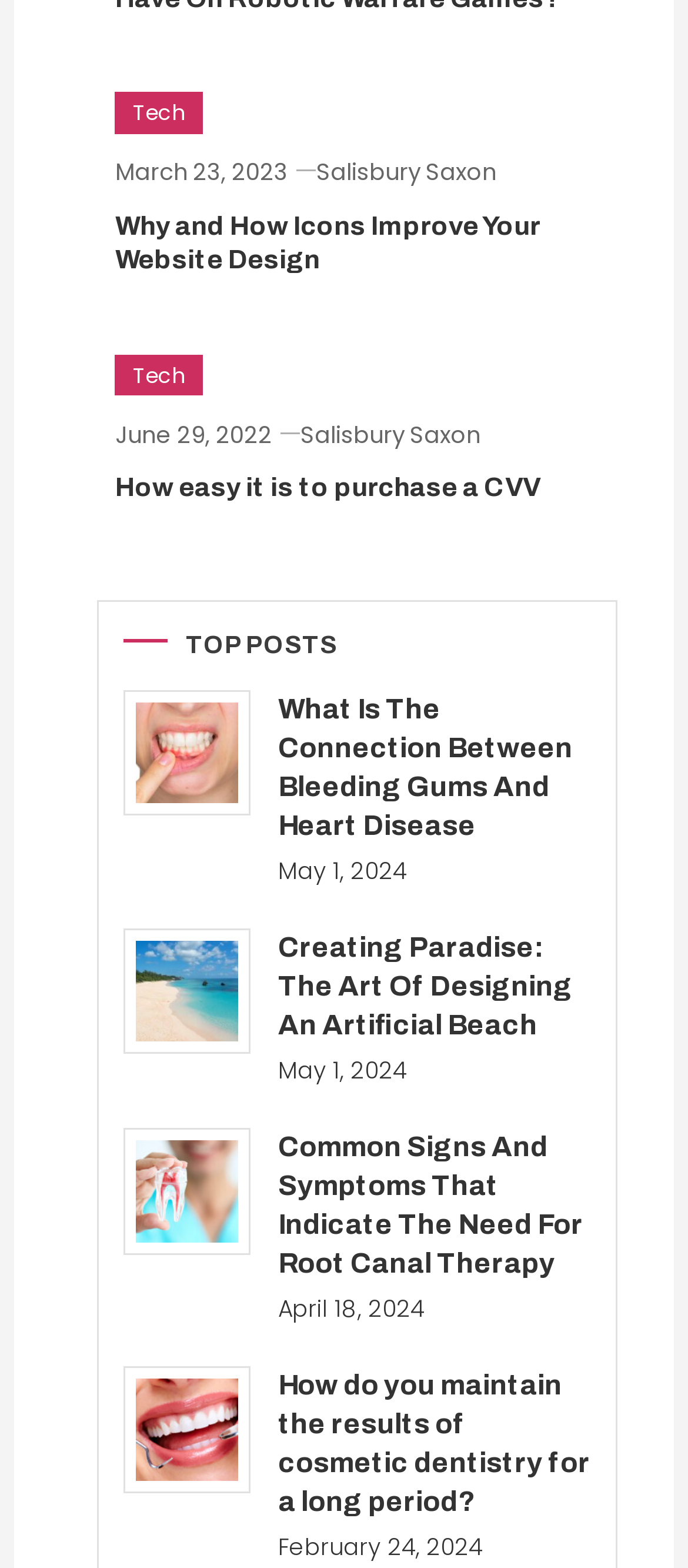Please identify the bounding box coordinates of the clickable area that will allow you to execute the instruction: "View the post 'What Is The Connection Between Bleeding Gums And Heart Disease'".

[0.18, 0.44, 0.363, 0.52]